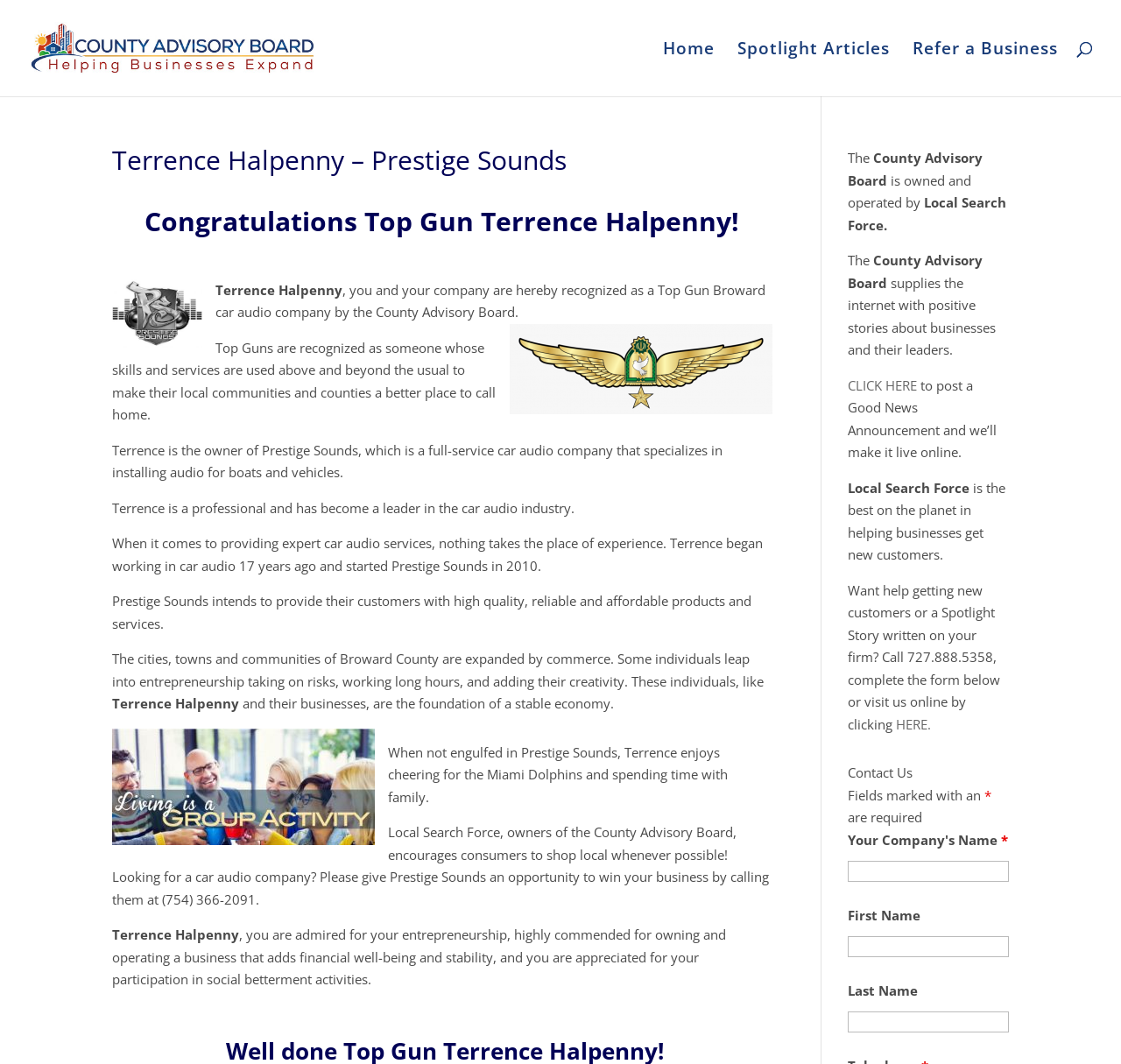Identify the main heading of the webpage and provide its text content.

Terrence Halpenny – Prestige Sounds